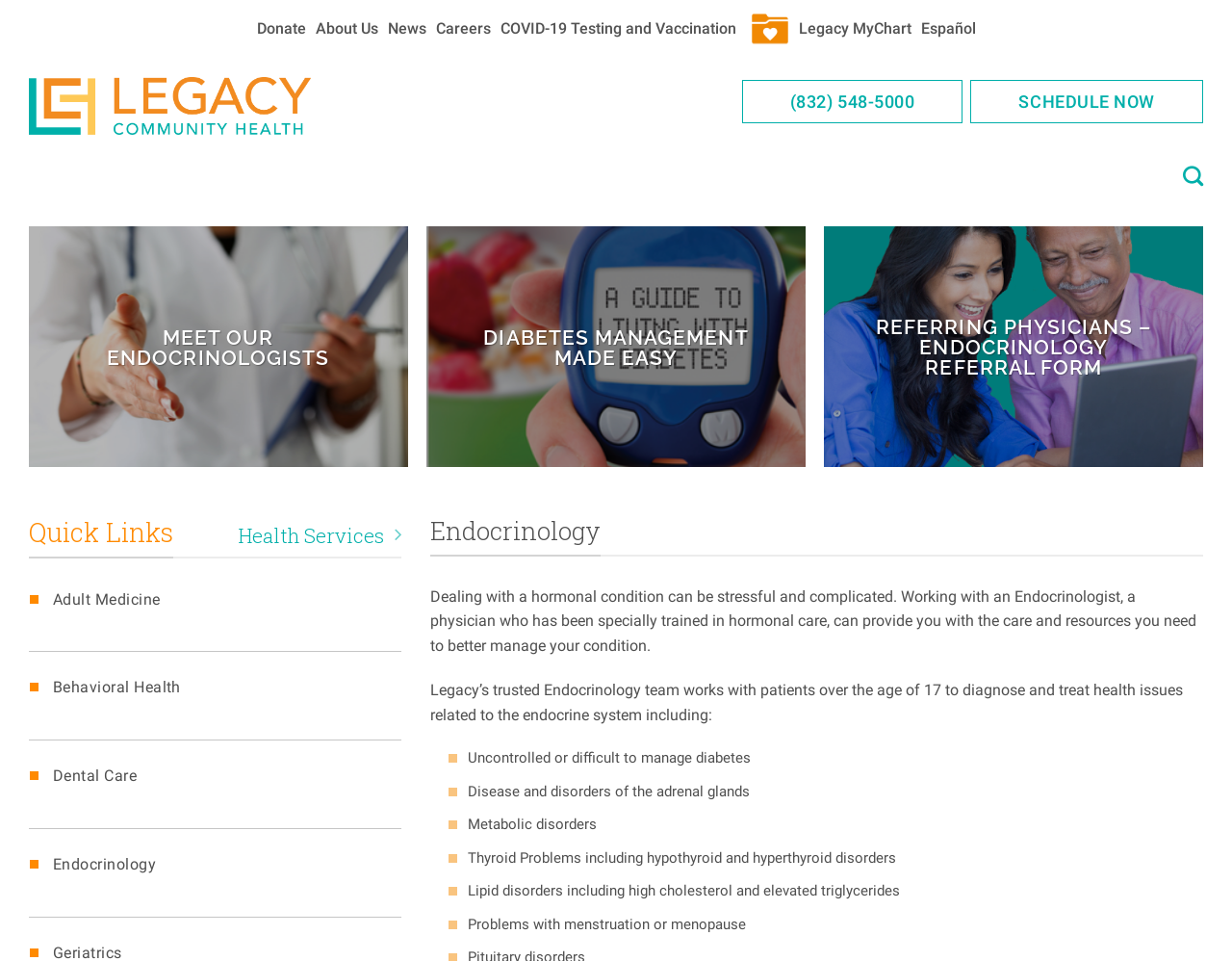Determine the bounding box coordinates of the UI element described below. Use the format (top-left x, top-left y, bottom-right x, bottom-right y) with floating point numbers between 0 and 1: News

[0.311, 0.005, 0.35, 0.055]